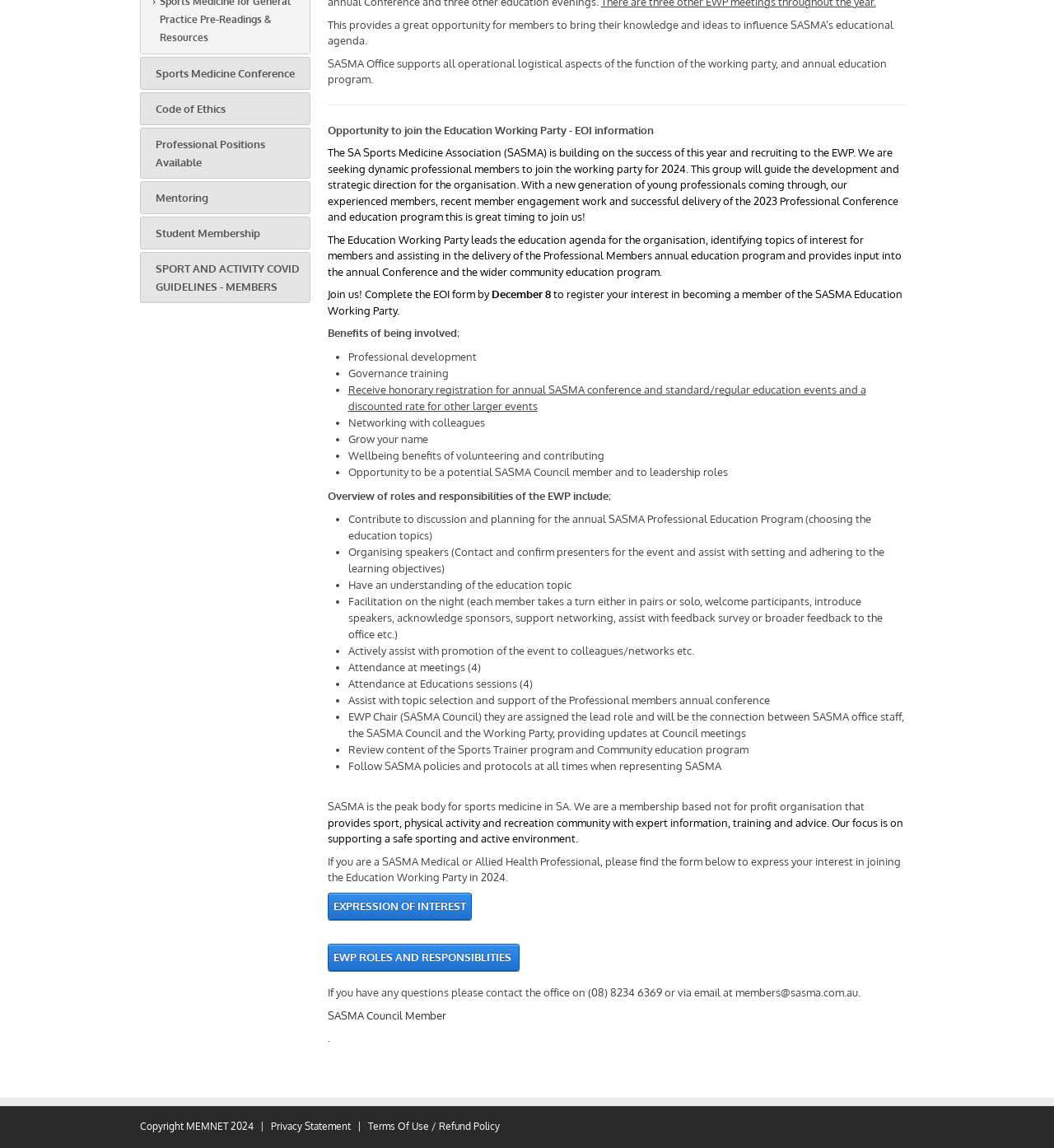Using the provided element description, identify the bounding box coordinates as (top-left x, top-left y, bottom-right x, bottom-right y). Ensure all values are between 0 and 1. Description: SASMA Council Member

[0.311, 0.878, 0.423, 0.89]